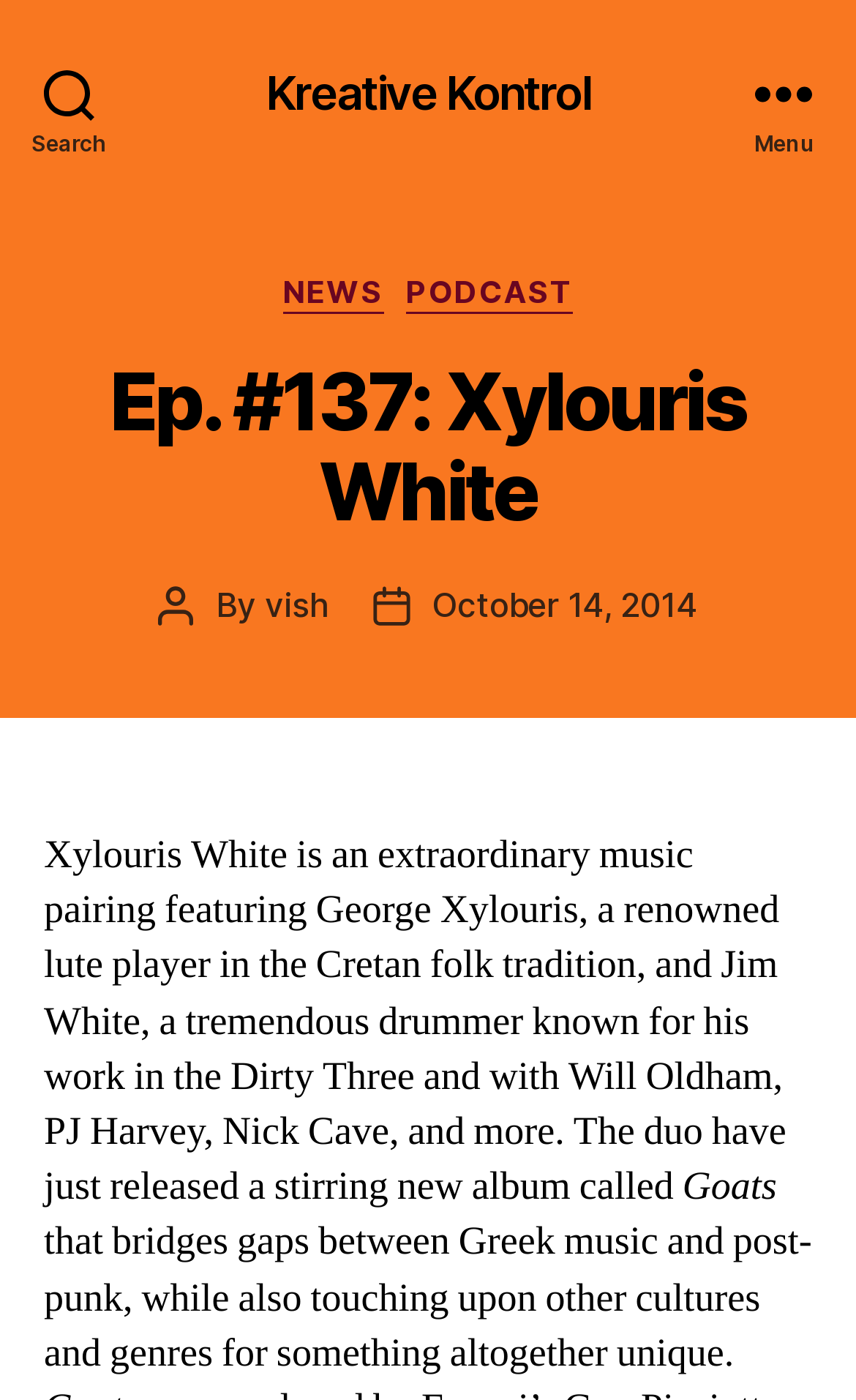Identify and extract the heading text of the webpage.

Ep. #137: Xylouris White